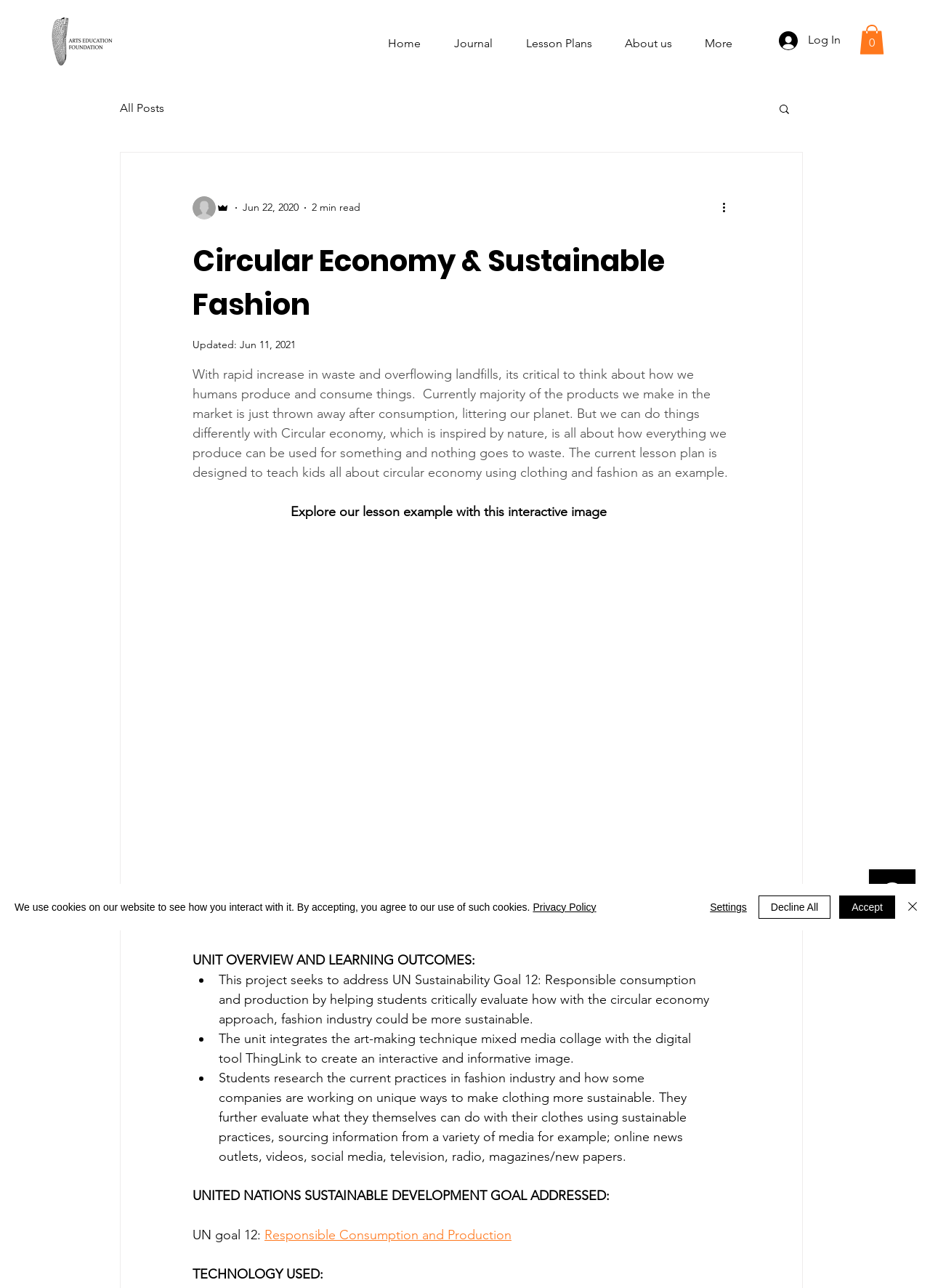Determine the bounding box coordinates for the area that needs to be clicked to fulfill this task: "Click the 'Log In' button". The coordinates must be given as four float numbers between 0 and 1, i.e., [left, top, right, bottom].

[0.827, 0.021, 0.915, 0.042]